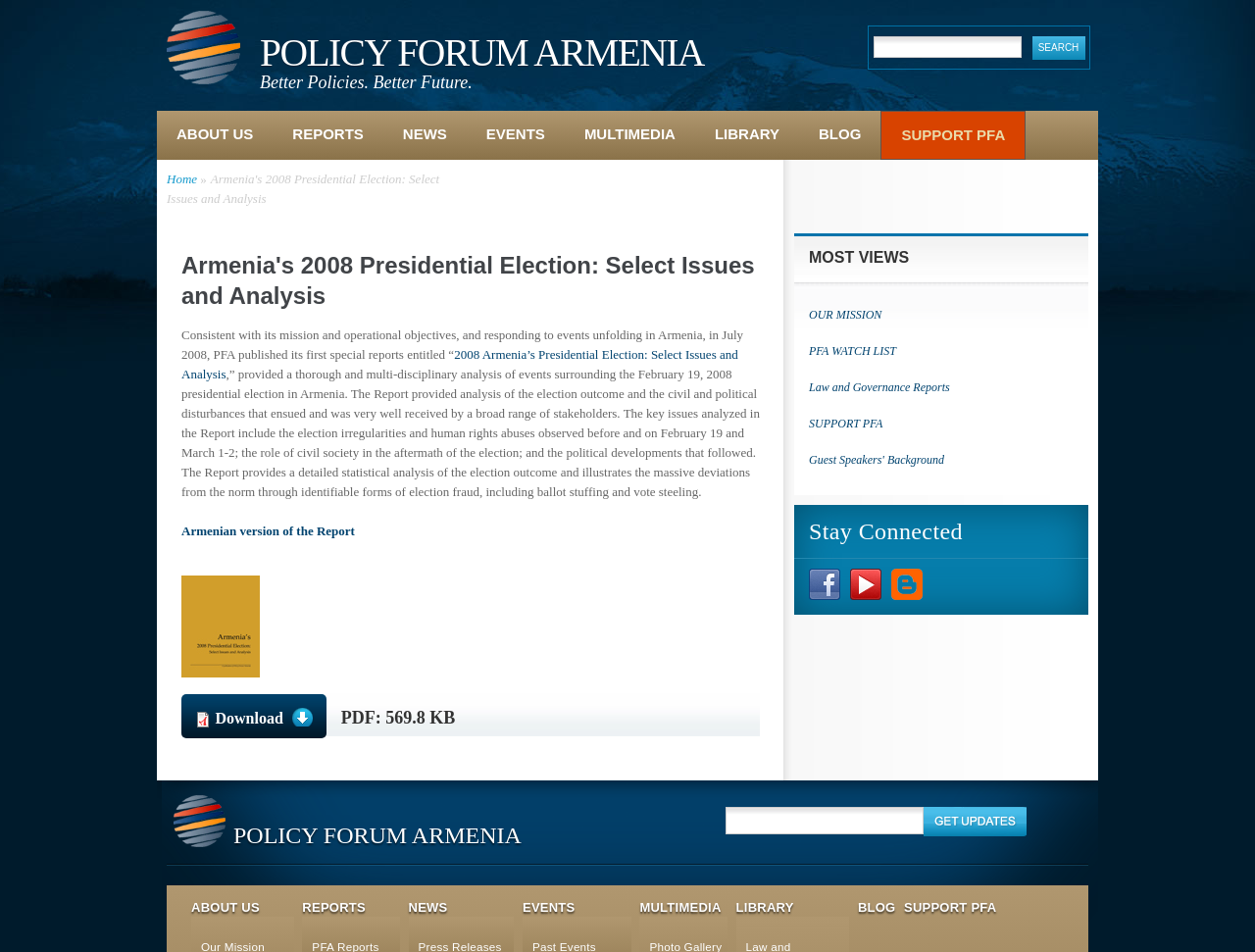Using the details in the image, give a detailed response to the question below:
What is the file size of the downloadable report?

The file size of the downloadable report can be found next to the 'Download' button, where it is written as '569.8 KB'.